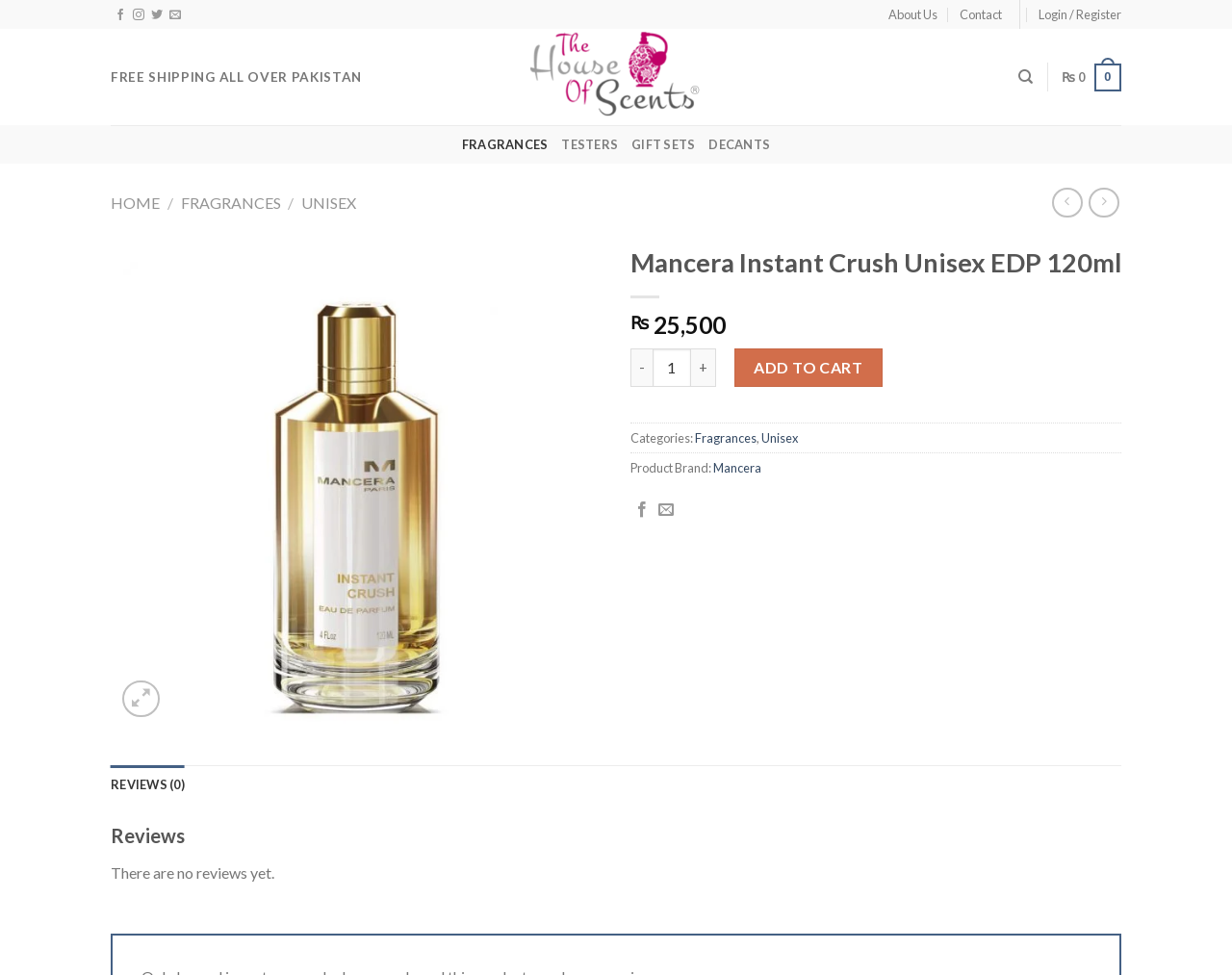How many reviews are there for the product?
Answer the question with just one word or phrase using the image.

0